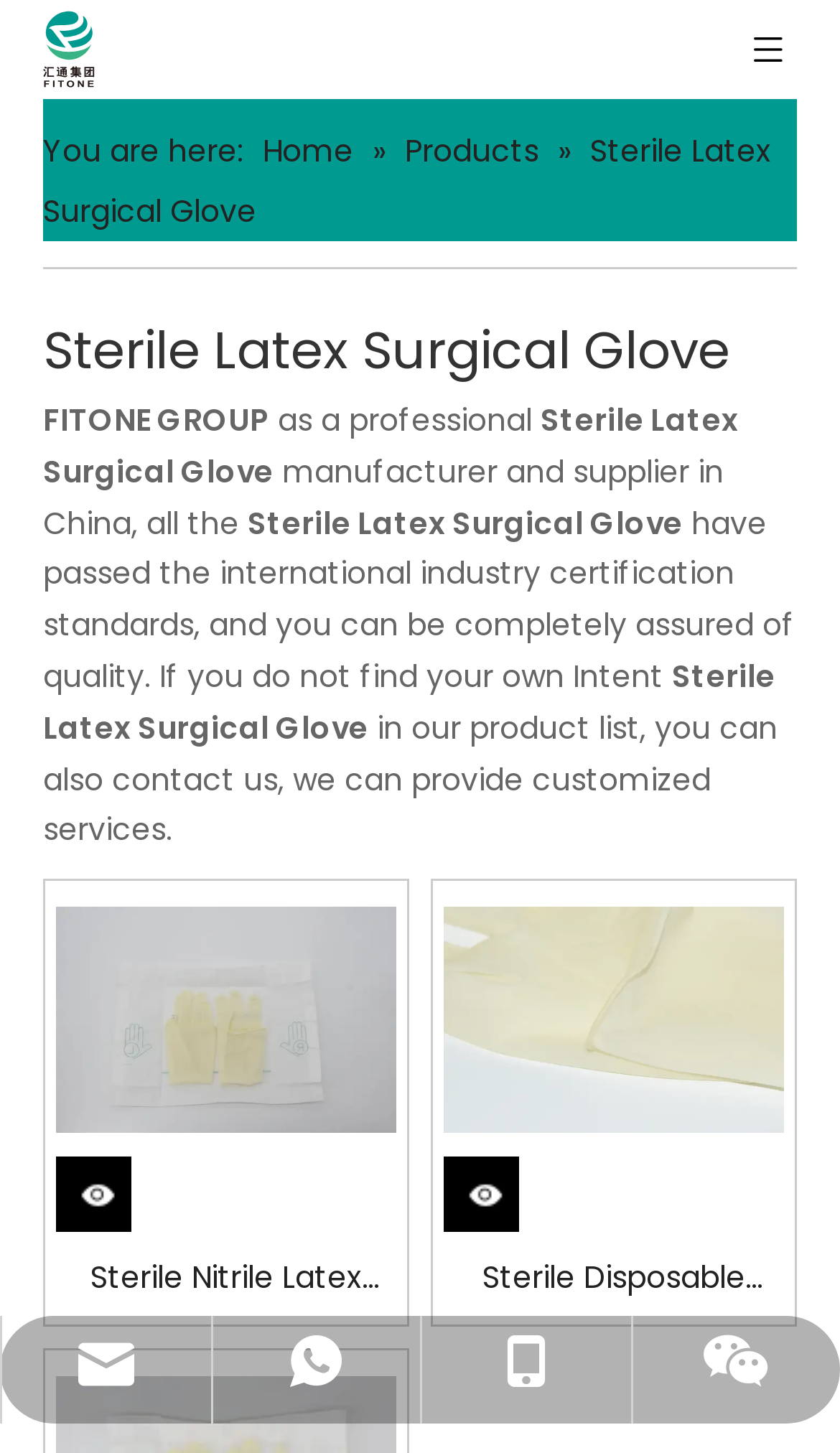Based on the image, please elaborate on the answer to the following question:
Can the company provide customized services?

The webpage states that if a customer does not find their intended product in the list, they can contact the company, and the company can provide customized services. This information is provided to customers who may have specific needs that are not met by the listed products.